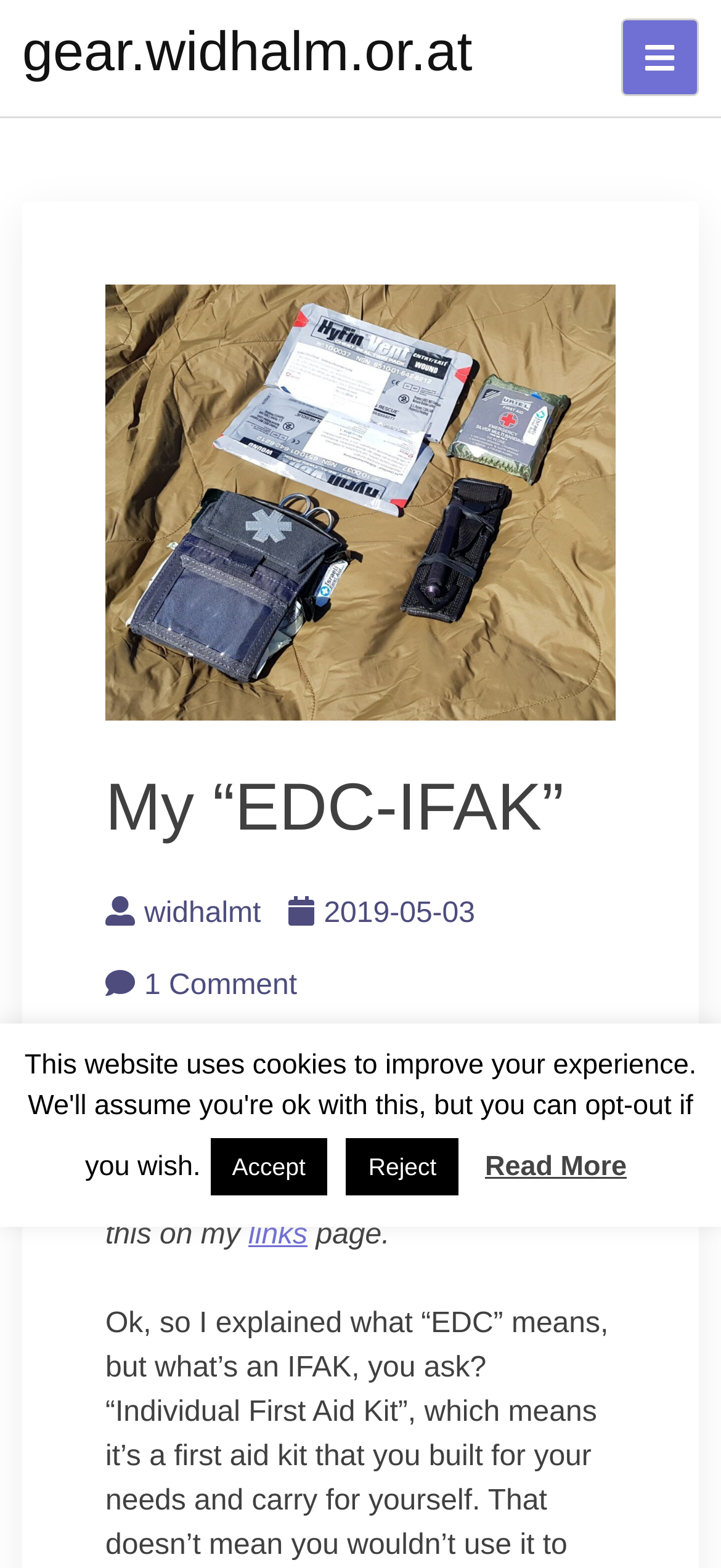When was this post published?
Use the screenshot to answer the question with a single word or phrase.

2019-05-03